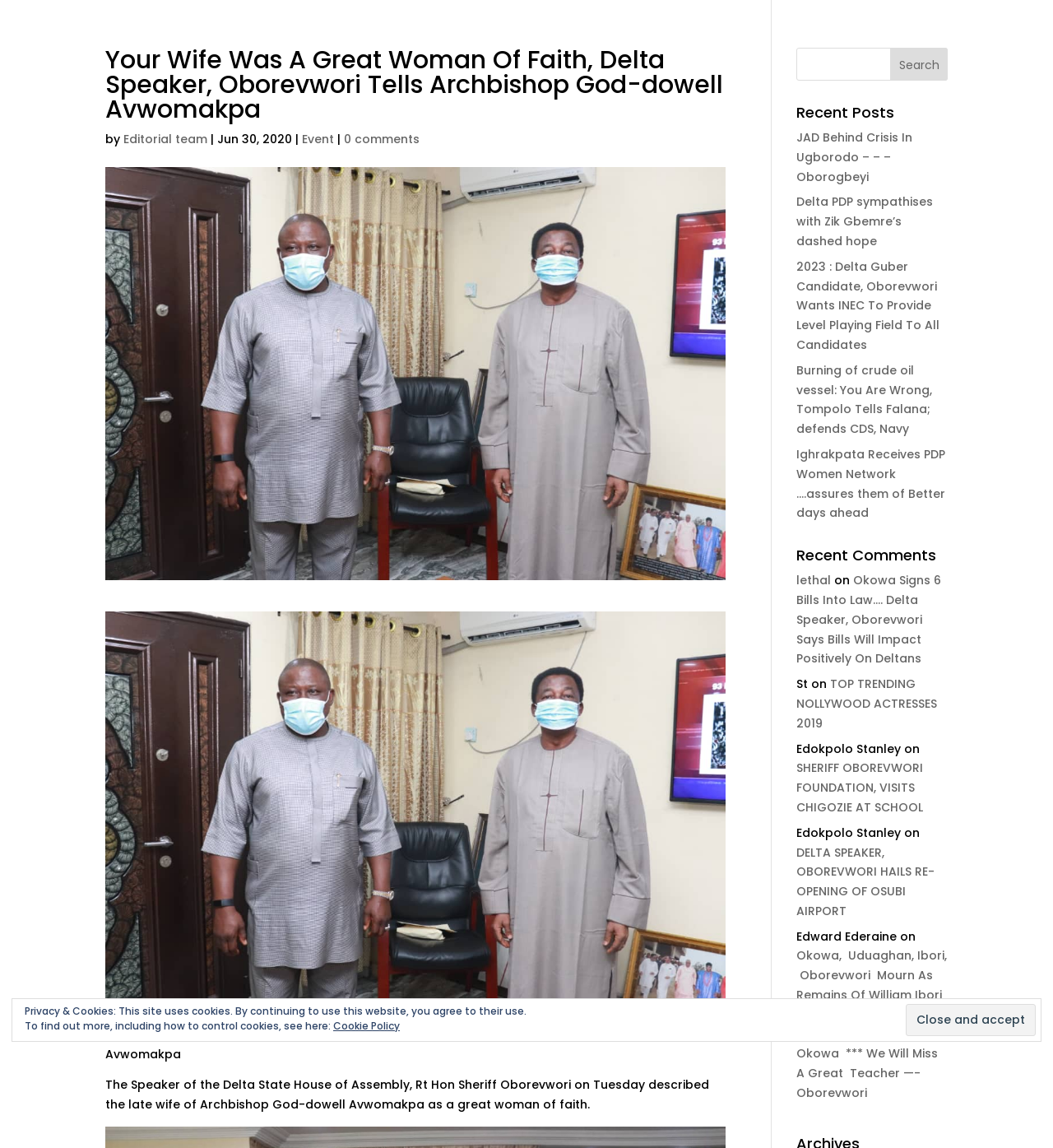Please find the bounding box coordinates of the section that needs to be clicked to achieve this instruction: "Check the comments".

[0.756, 0.478, 0.9, 0.498]